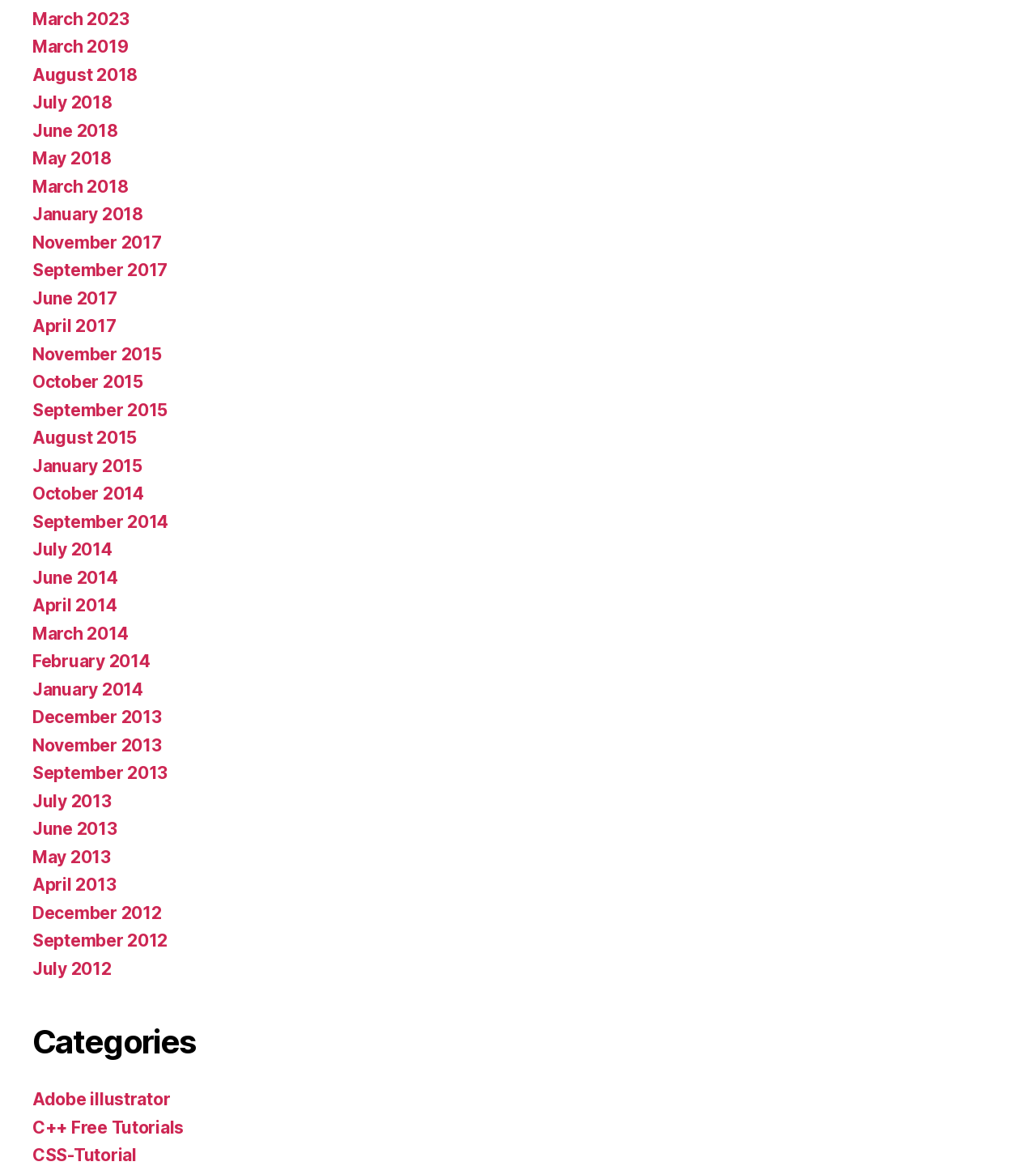Is the content on this webpage related to programming? Based on the image, give a response in one word or a short phrase.

Yes